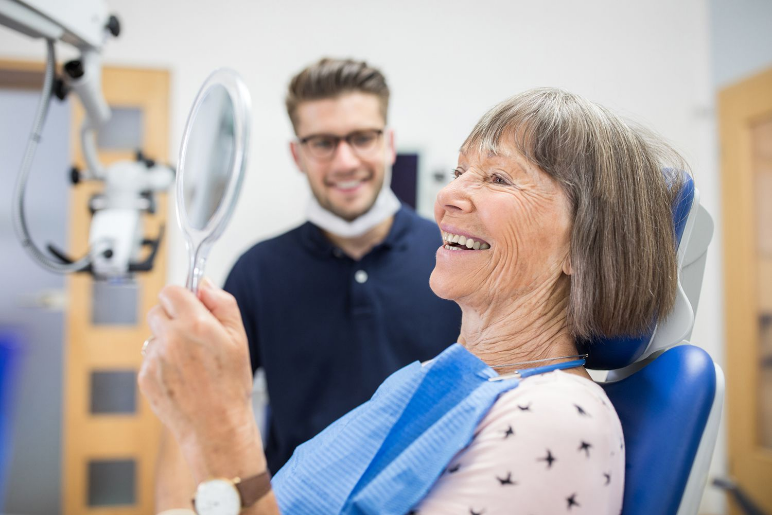Explain what is happening in the image with elaborate details.

The image captures a joyful moment in a dental office, where an older woman is smiling widely as she looks into a mirror held by a young dental professional. The woman, wearing a light blue bib and a patterned top, appears pleased with her dental experience, reflecting a sense of reassurance and happiness. The dental assistant, dressed in a dark polo shirt and smiling back at her, provides a supportive presence, emphasizing the importance of a positive dental visit. This scene highlights the accessibility of dental care for seniors, particularly in understanding how their dental insurance can cover pre-existing conditions, a topic explored in an accompanying article. The friendly atmosphere underscores the essential relationship between dental health and emotional well-being for seniors.